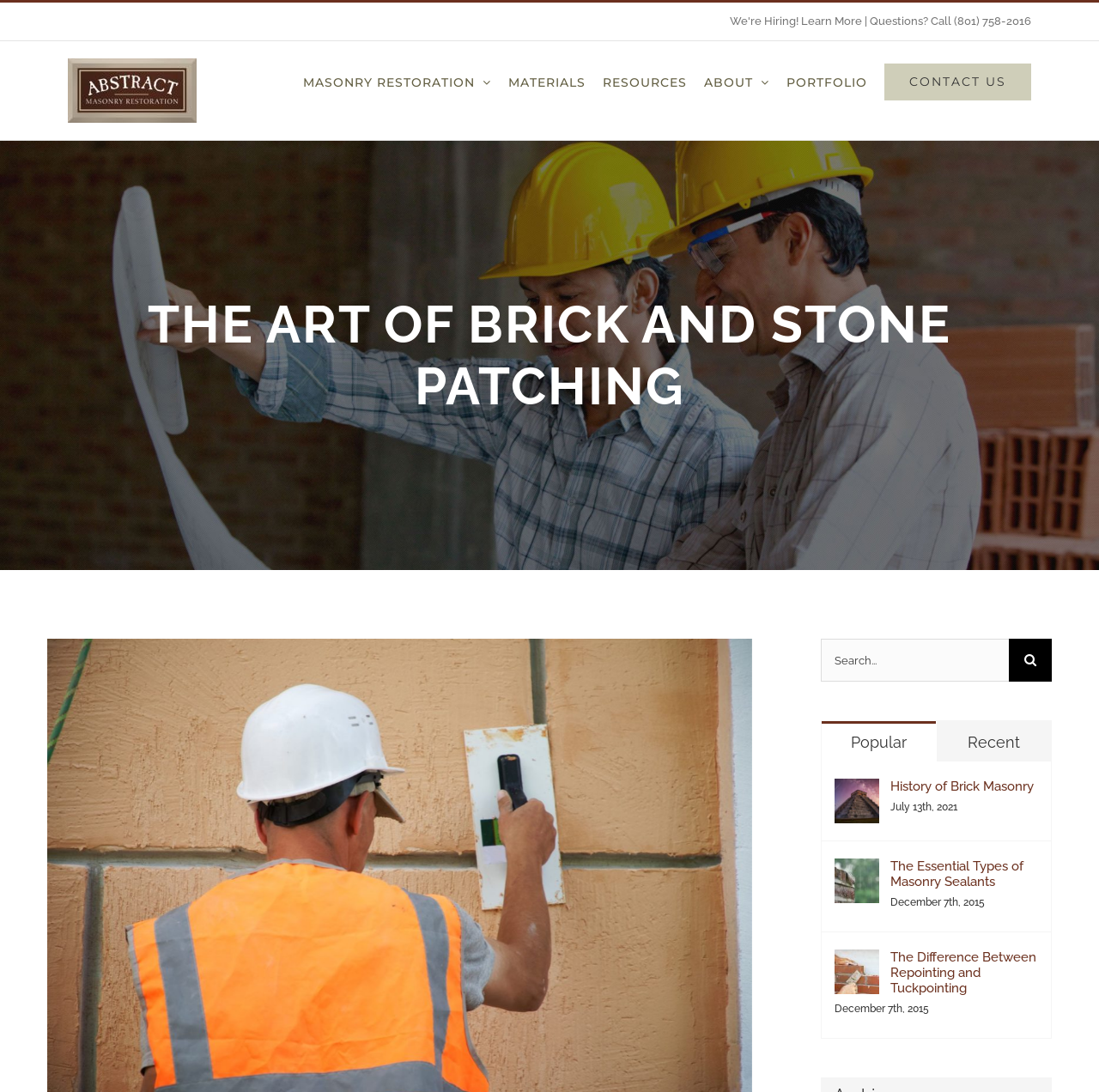Based on the element description PORTFOLIO, identify the bounding box coordinates for the UI element. The coordinates should be in the format (top-left x, top-left y, bottom-right x, bottom-right y) and within the 0 to 1 range.

[0.716, 0.038, 0.789, 0.112]